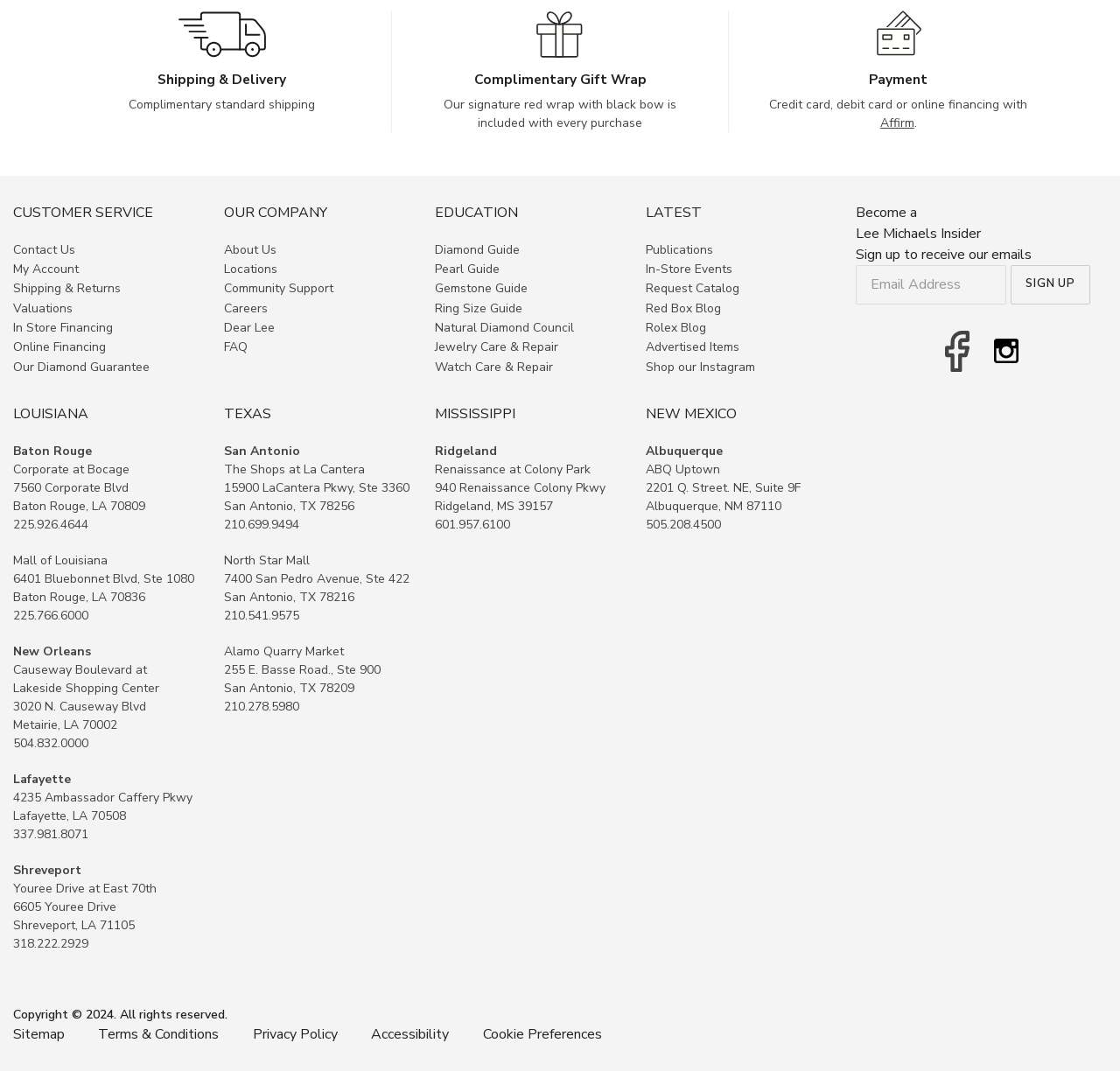What is the complimentary service included with every purchase?
From the details in the image, provide a complete and detailed answer to the question.

Based on the webpage, I found a section that mentions 'Complimentary Gift Wrap' which is included with every purchase, as stated in the text 'Our signature red wrap with black bow is included with every purchase'.